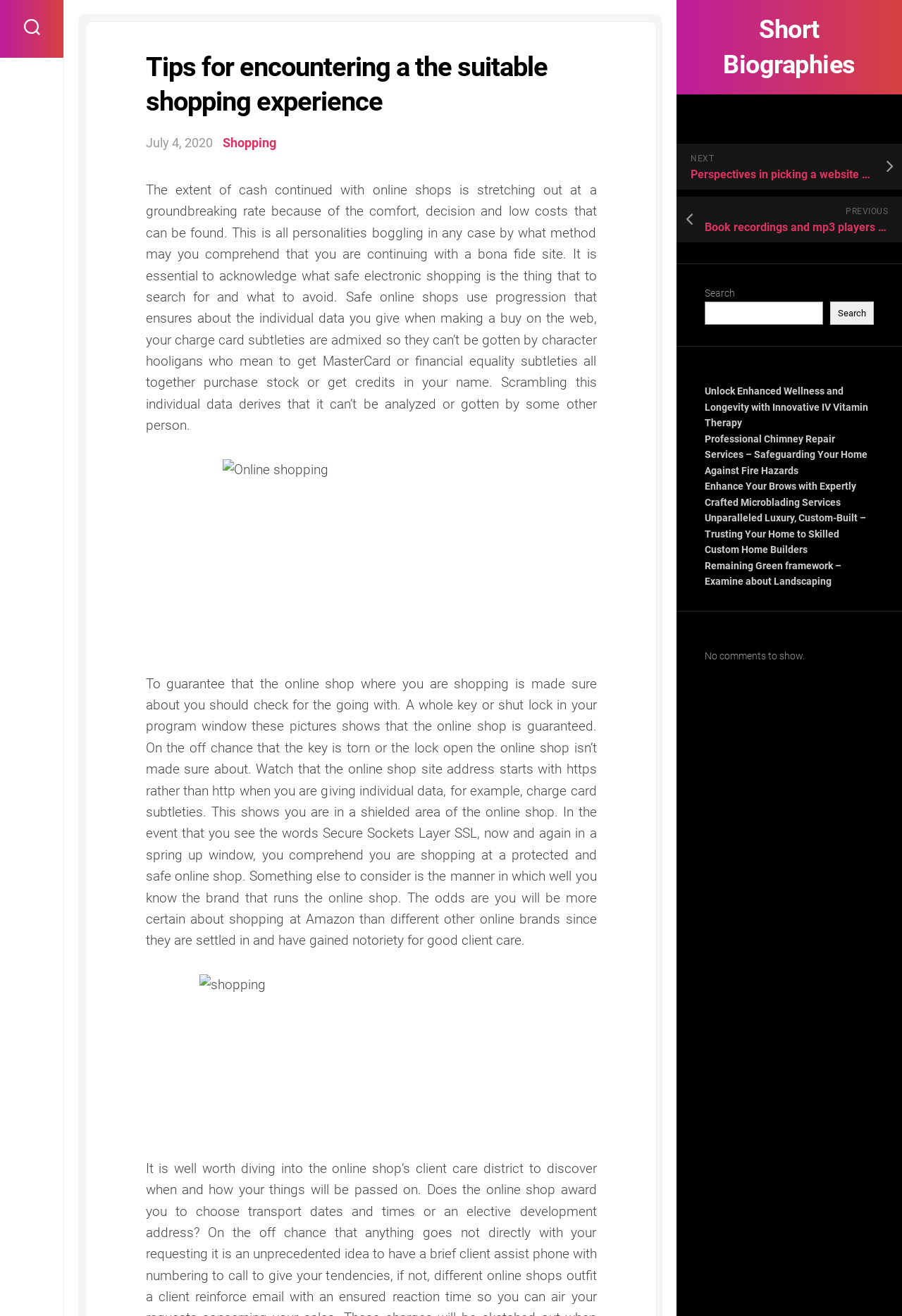Please specify the coordinates of the bounding box for the element that should be clicked to carry out this instruction: "Click on Short Biographies". The coordinates must be four float numbers between 0 and 1, formatted as [left, top, right, bottom].

[0.781, 0.009, 0.969, 0.063]